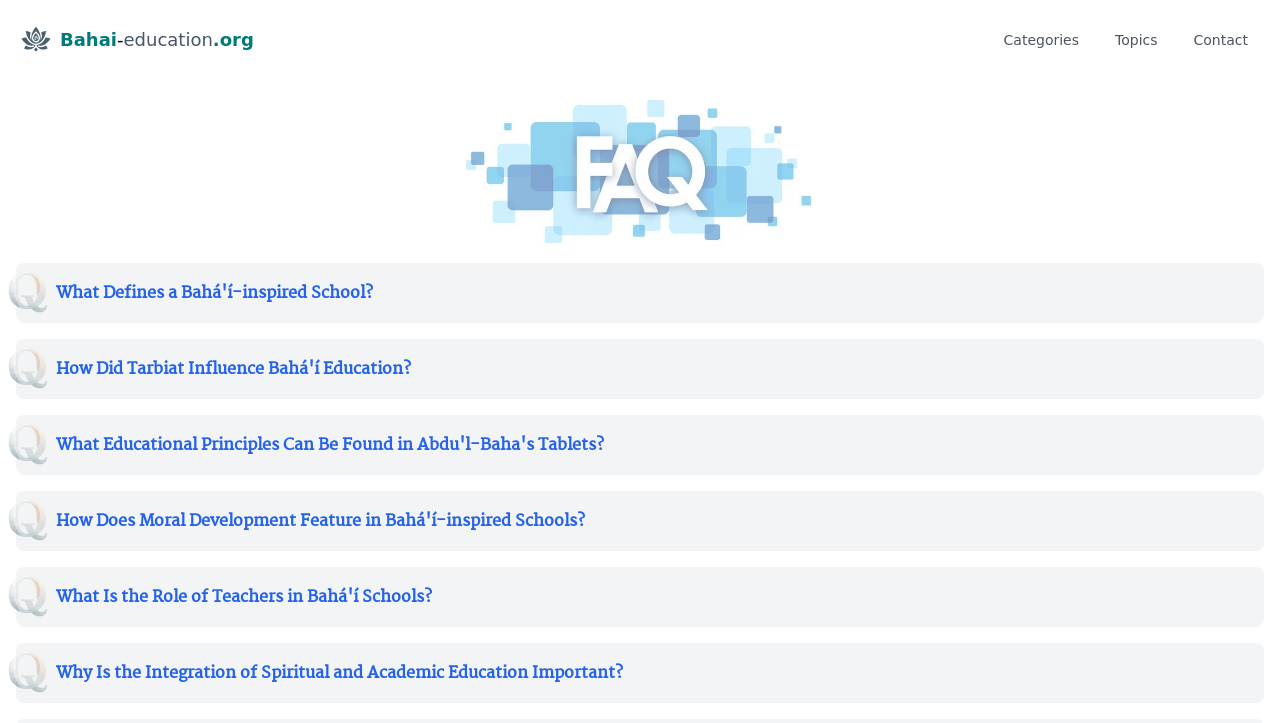What is the topic of the first heading?
From the image, provide a succinct answer in one word or a short phrase.

What Defines a Bahá'í-inspired School?